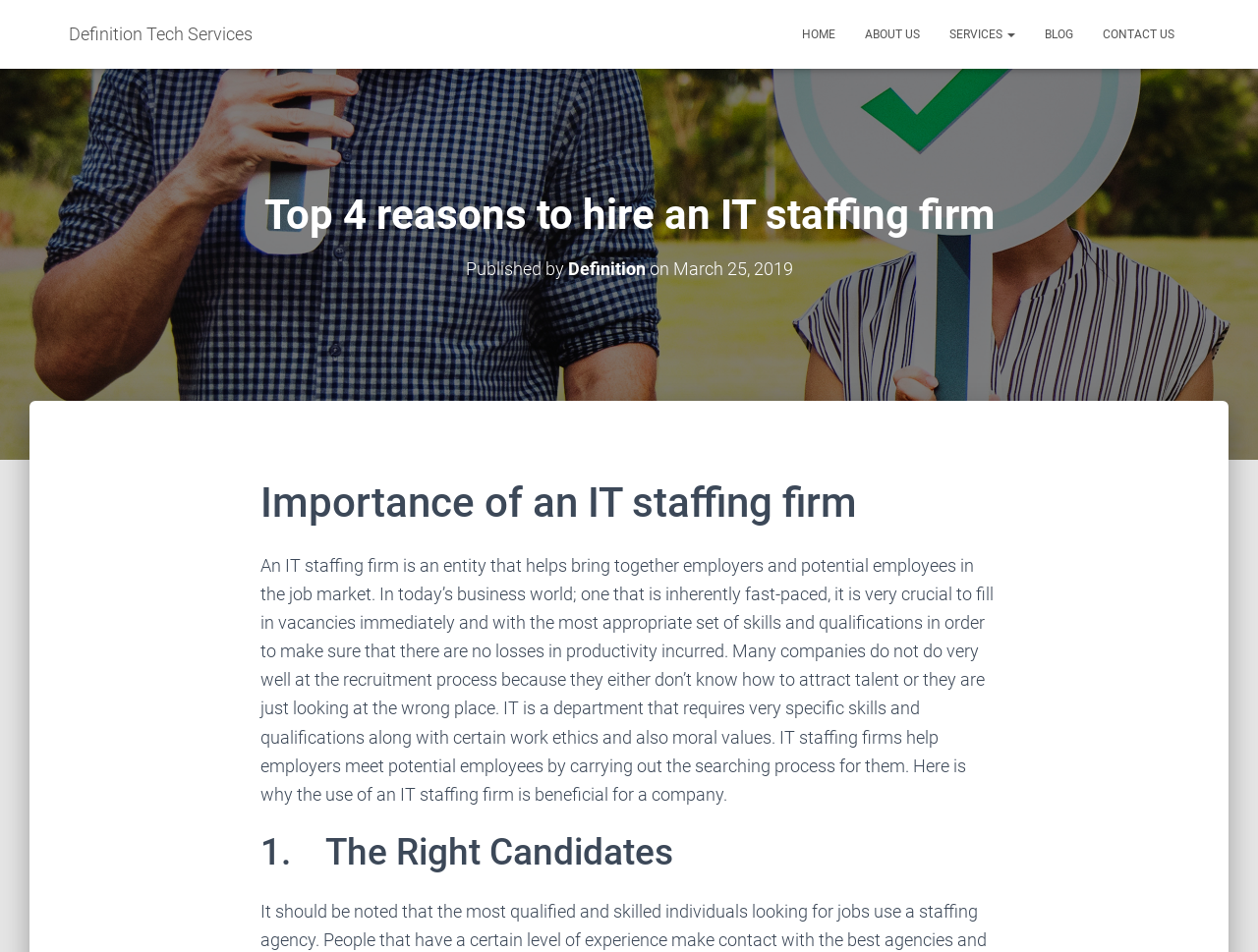Identify the main heading from the webpage and provide its text content.

Top 4 reasons to hire an IT staffing firm